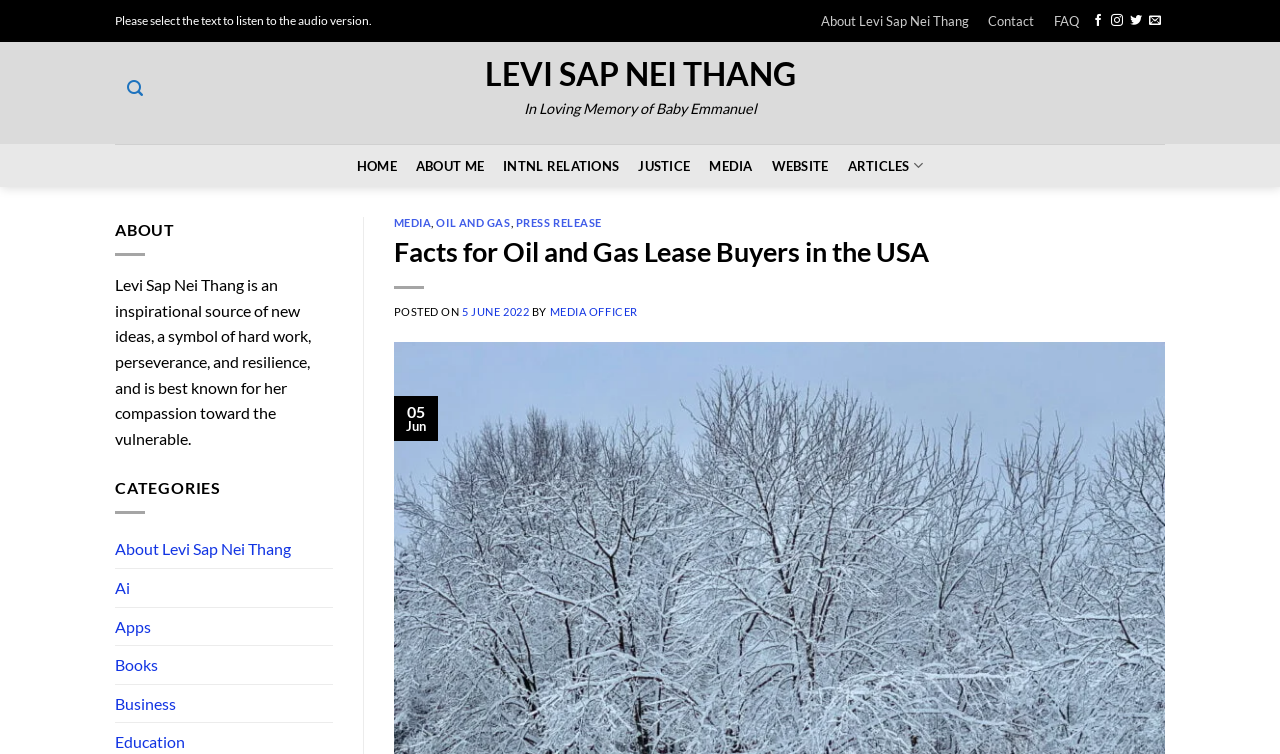What is the name of the person mentioned in the webpage?
Refer to the image and provide a one-word or short phrase answer.

Levi Sap Nei Thang